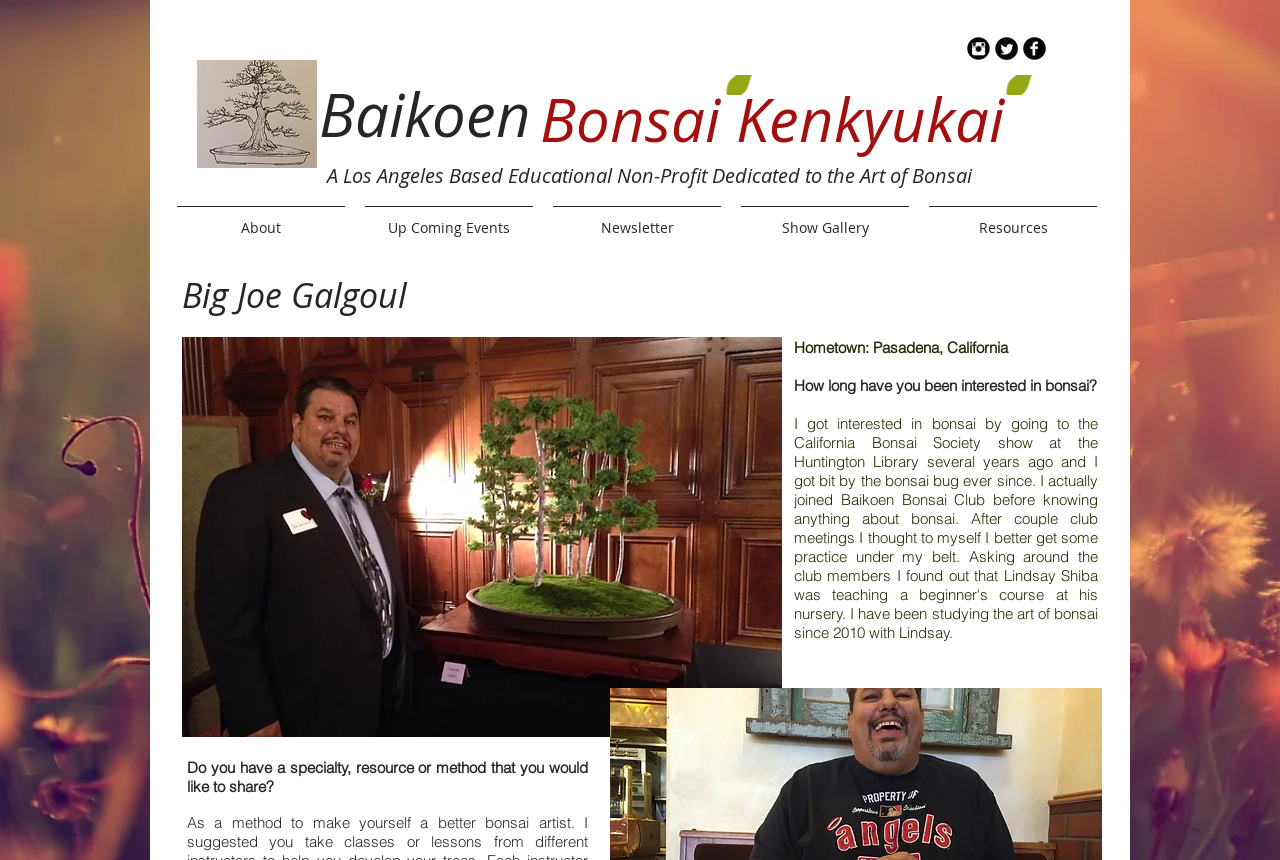Identify the bounding box coordinates necessary to click and complete the given instruction: "Learn about Big Joe Galgoul".

[0.142, 0.316, 0.38, 0.37]